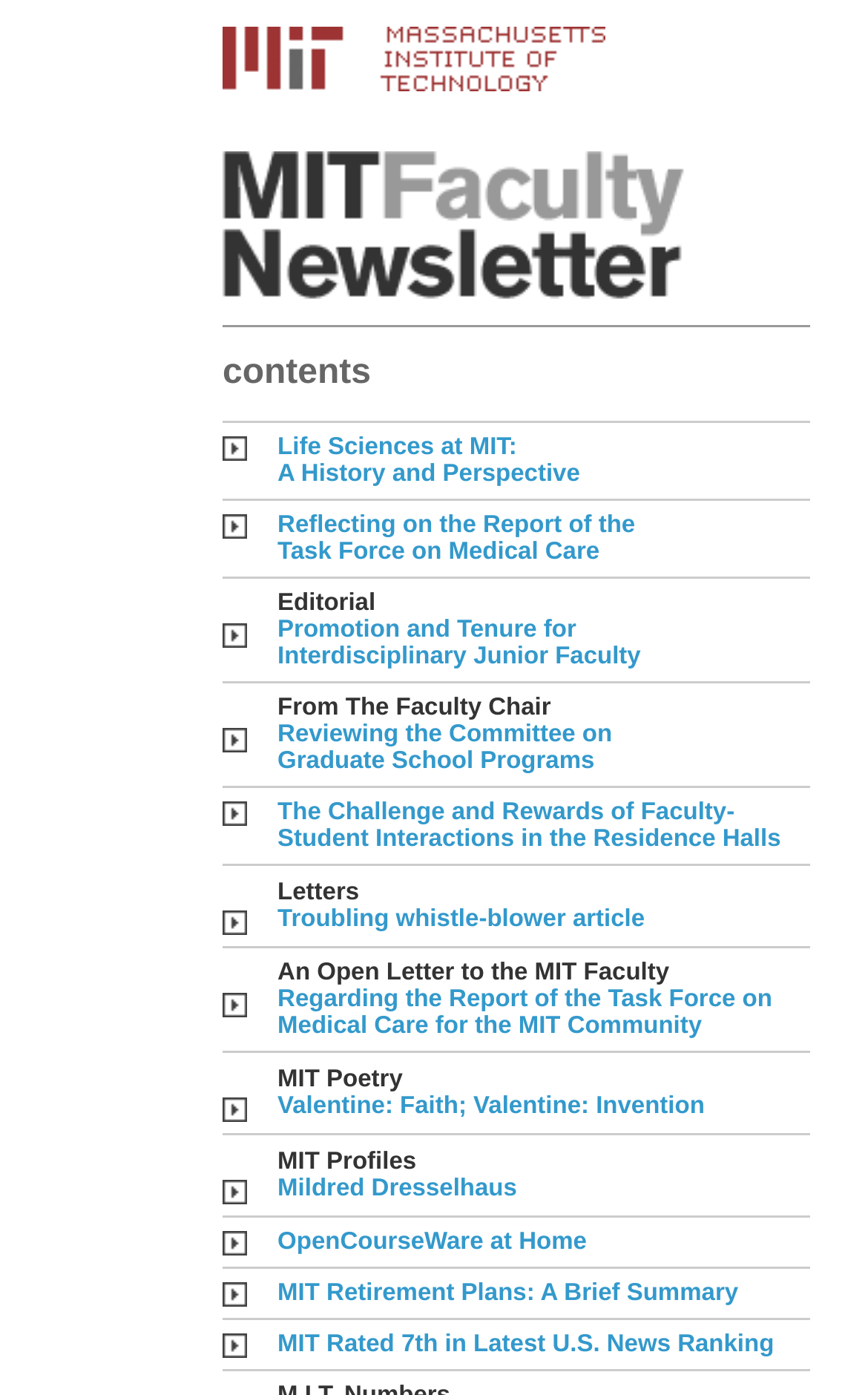Please specify the bounding box coordinates of the clickable section necessary to execute the following command: "View the summary 'MIT Retirement Plans: A Brief Summary'".

[0.32, 0.918, 0.851, 0.937]